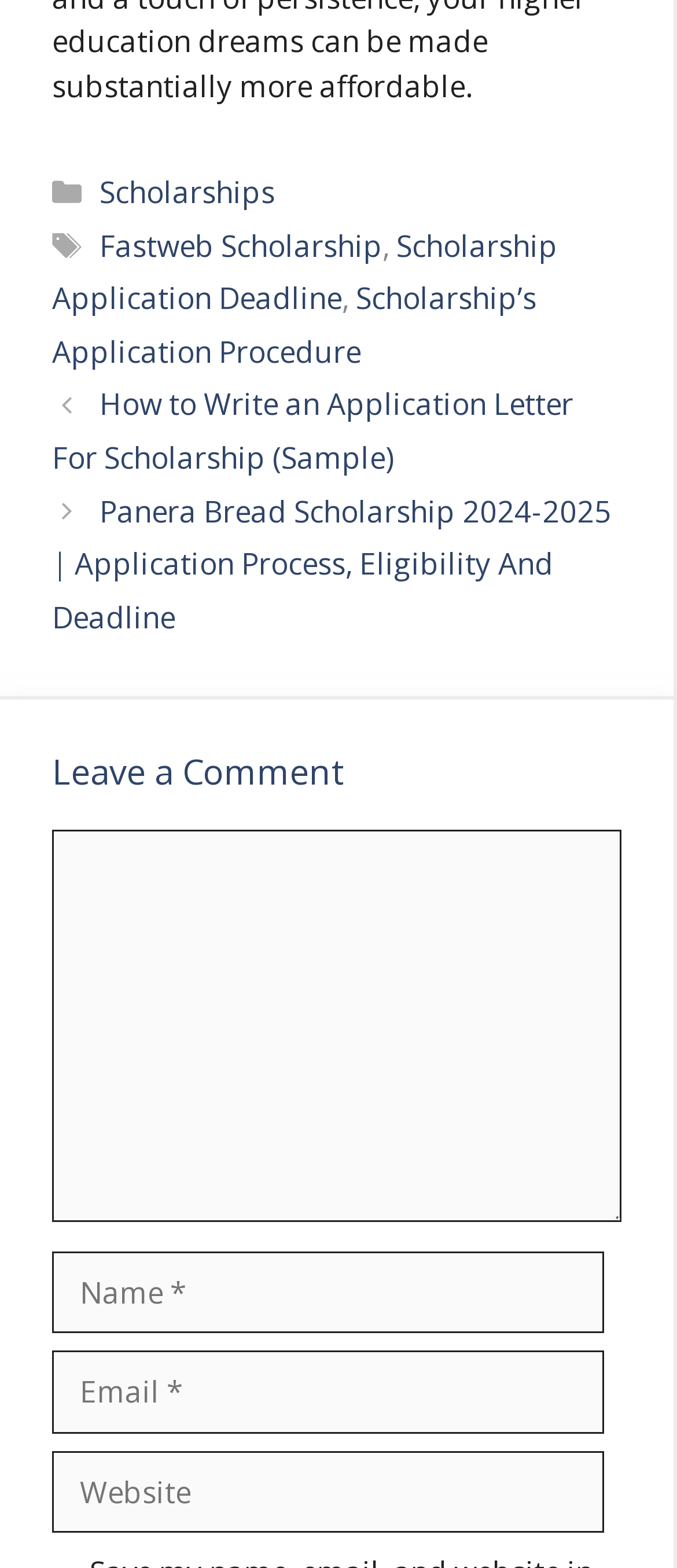Determine the bounding box coordinates for the area that should be clicked to carry out the following instruction: "Enter a comment".

[0.077, 0.53, 0.918, 0.78]